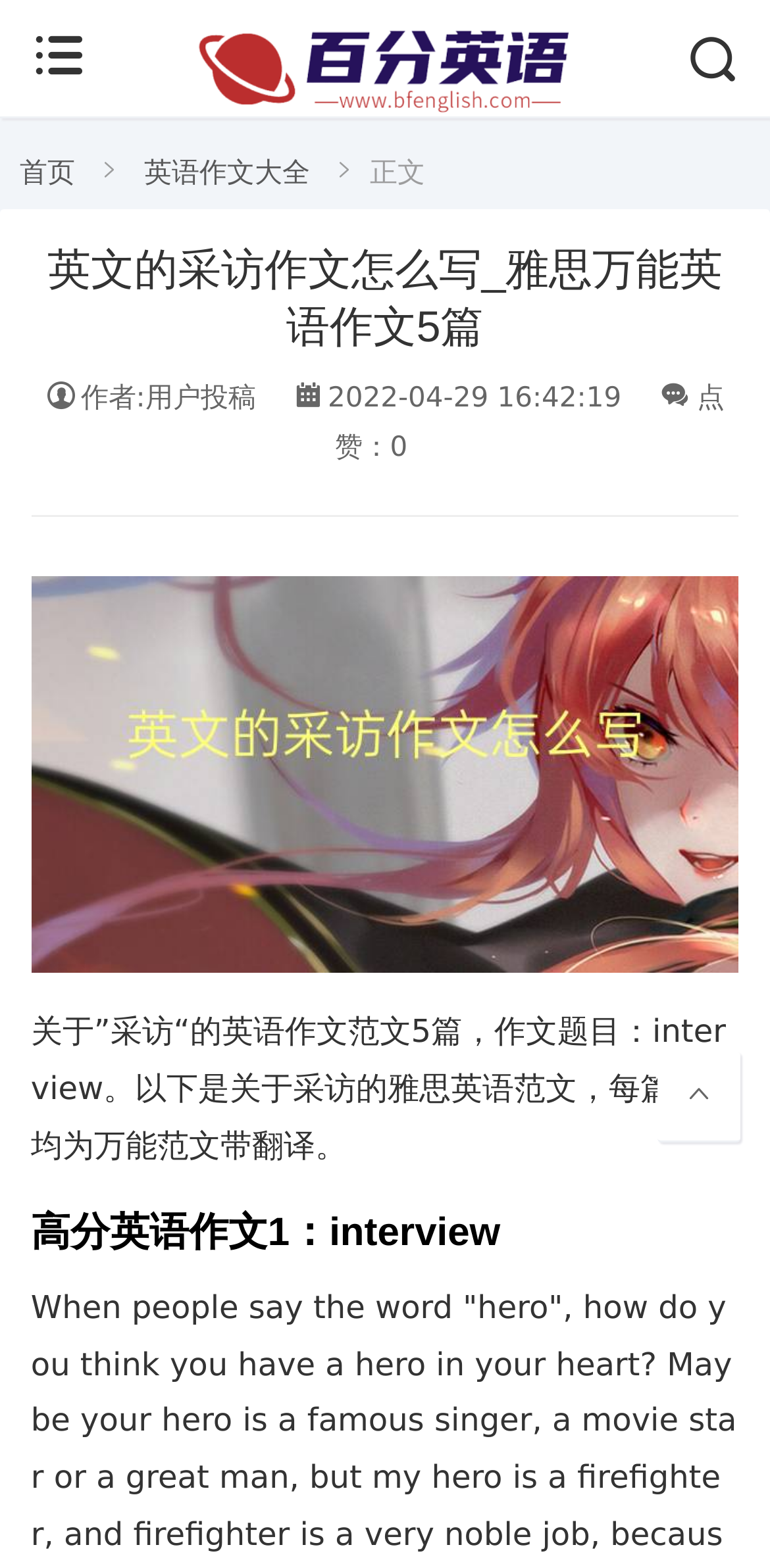Calculate the bounding box coordinates for the UI element based on the following description: "英语作文大全". Ensure the coordinates are four float numbers between 0 and 1, i.e., [left, top, right, bottom].

[0.187, 0.101, 0.402, 0.121]